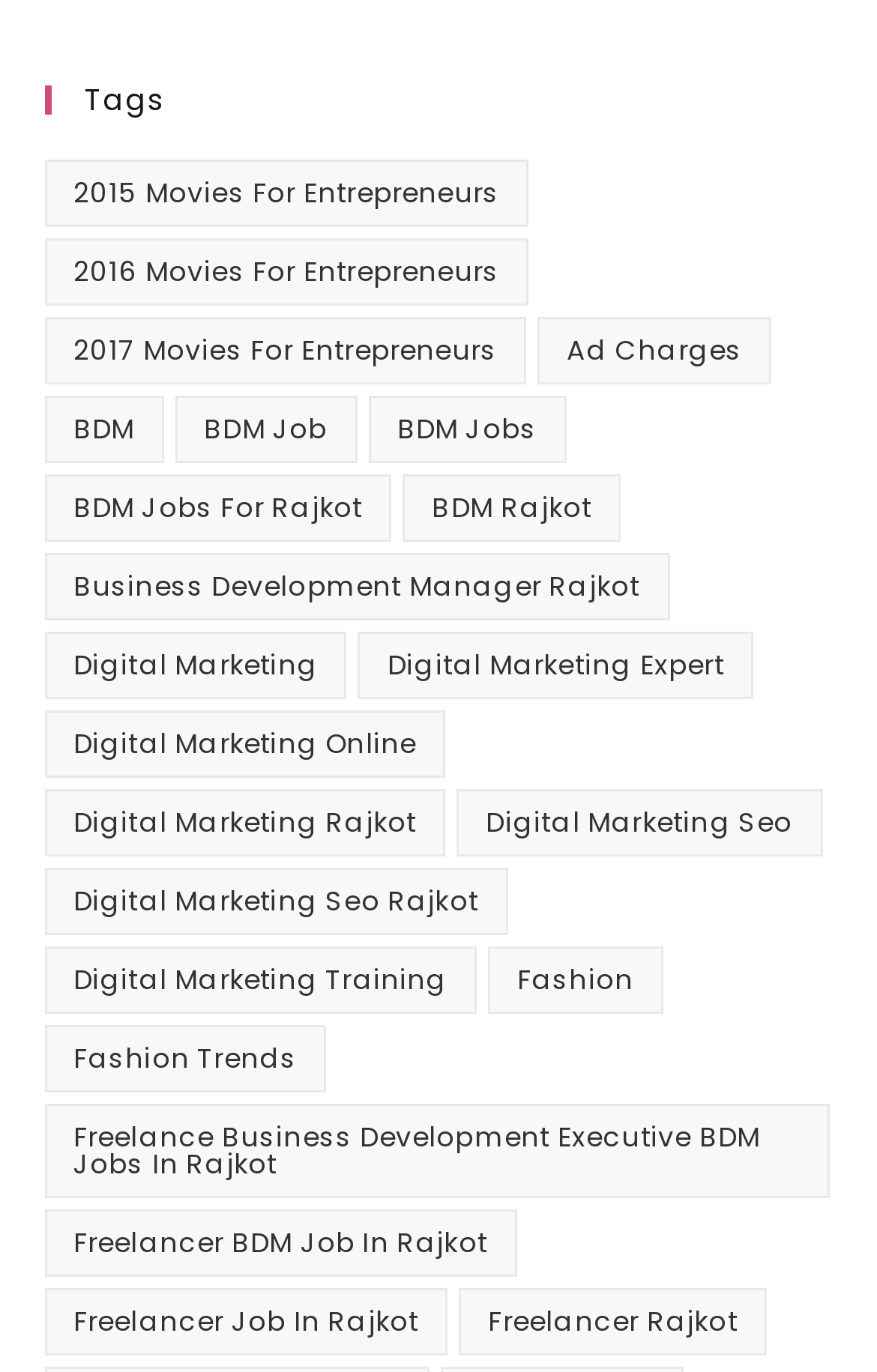Answer the following in one word or a short phrase: 
What is the location of Freelancer BDM Job?

Rajkot